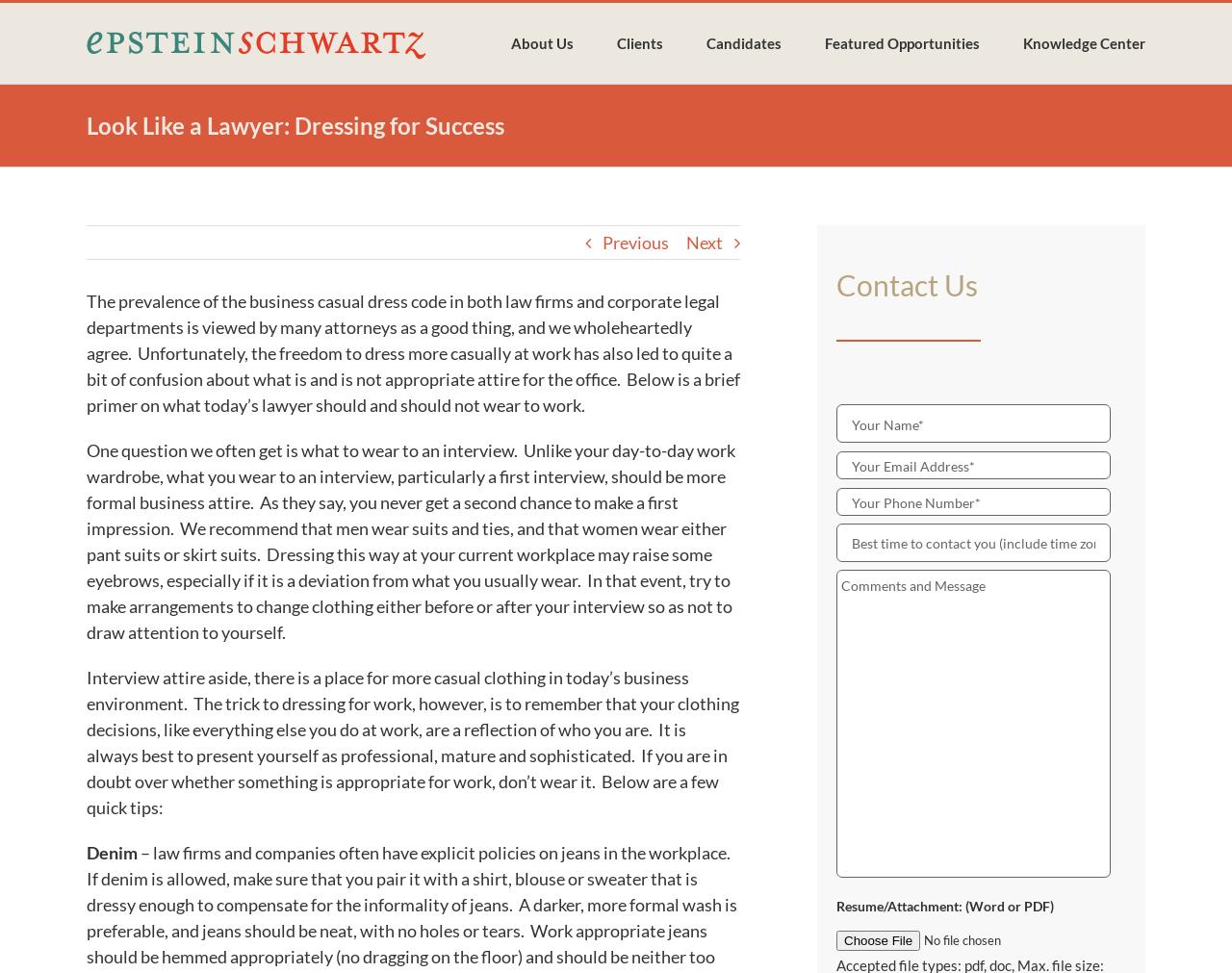Can you specify the bounding box coordinates for the region that should be clicked to fulfill this instruction: "Click the 'Next' button".

[0.557, 0.232, 0.587, 0.266]